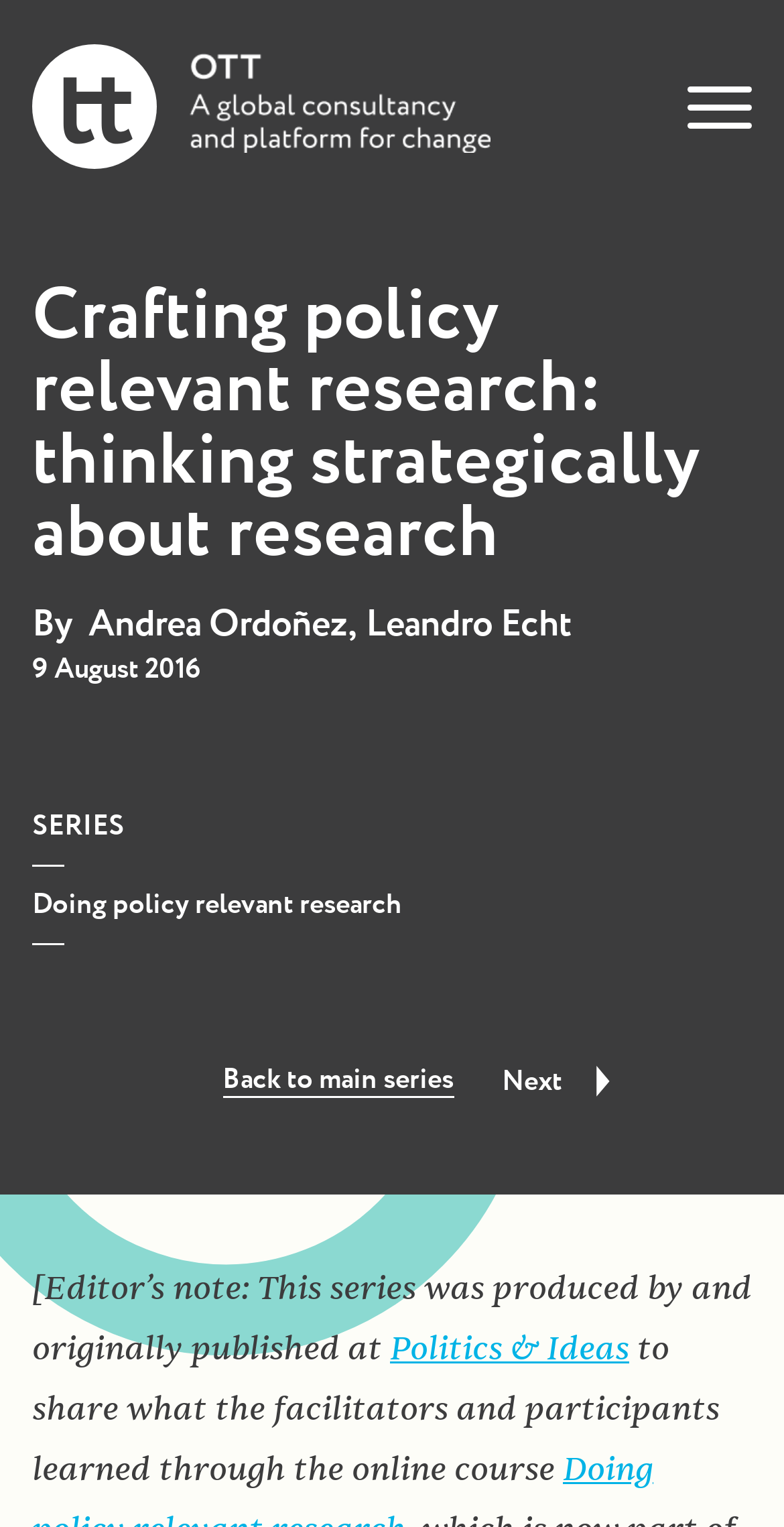Given the element description, predict the bounding box coordinates in the format (top-left x, top-left y, bottom-right x, bottom-right y). Make sure all values are between 0 and 1. Here is the element description: Politics & Ideas

[0.497, 0.869, 0.803, 0.897]